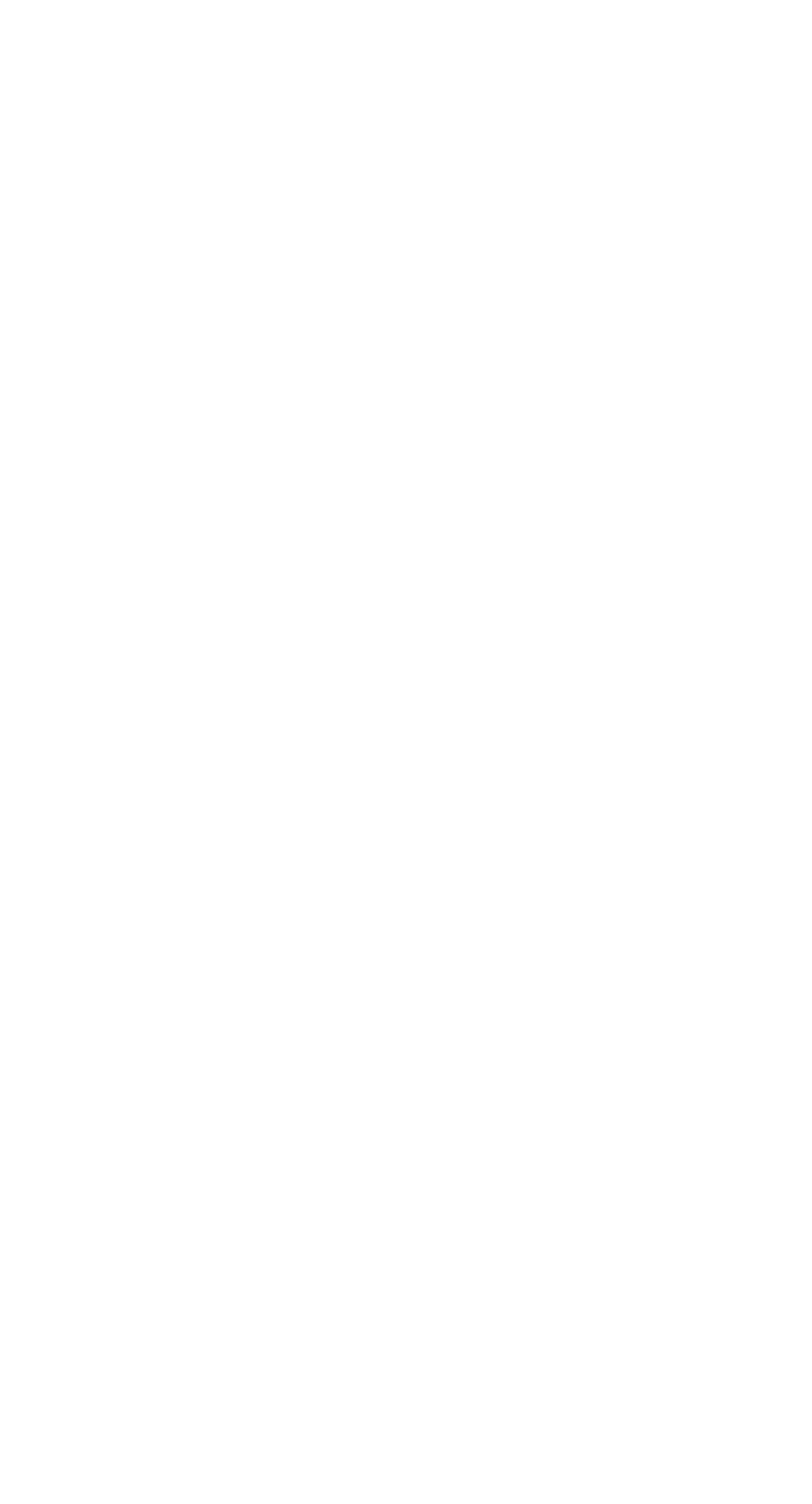Specify the bounding box coordinates of the element's area that should be clicked to execute the given instruction: "read the blog". The coordinates should be four float numbers between 0 and 1, i.e., [left, top, right, bottom].

[0.038, 0.599, 0.962, 0.634]